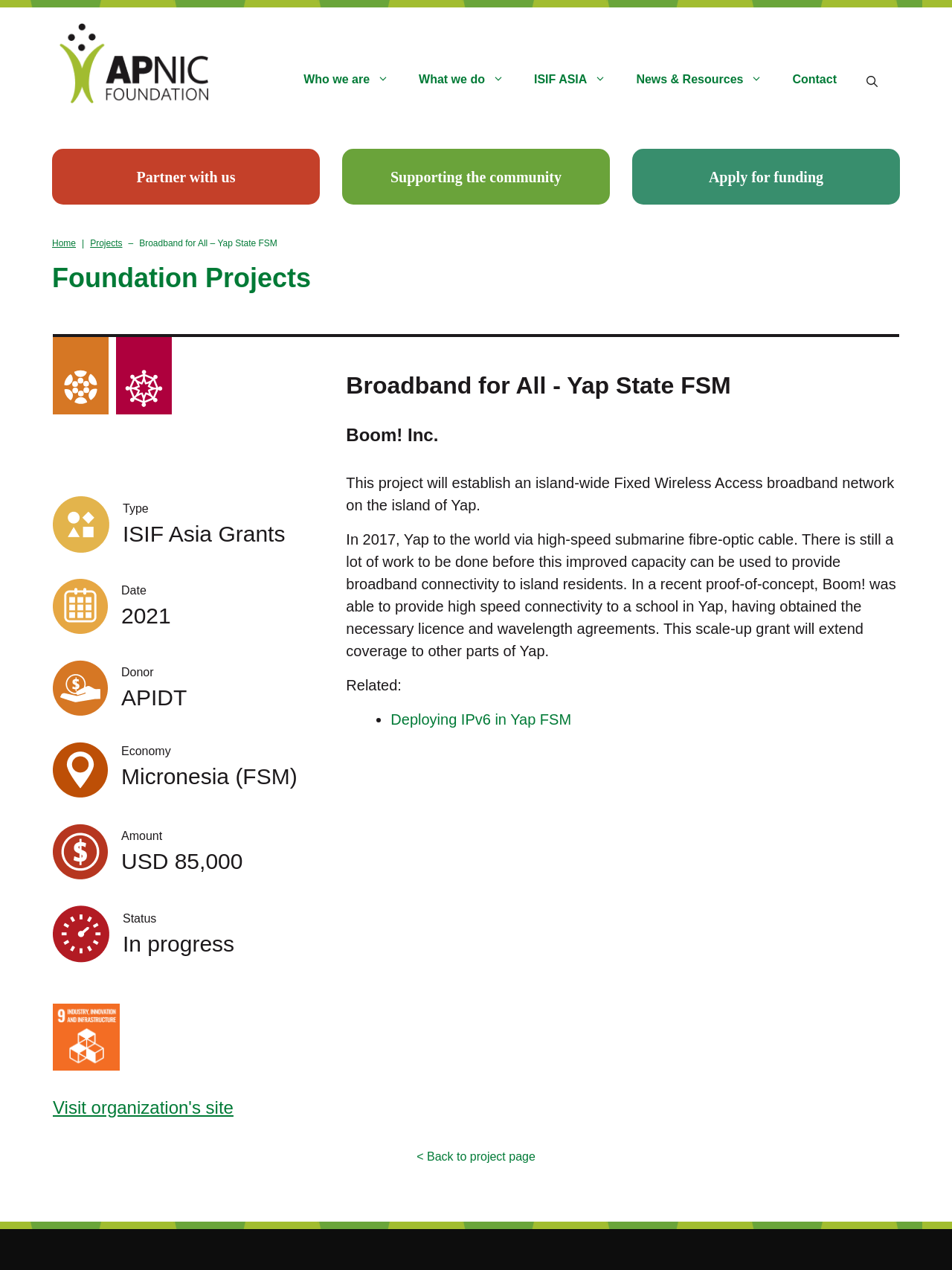What is the amount of the grant?
Give a single word or phrase as your answer by examining the image.

USD 85,000